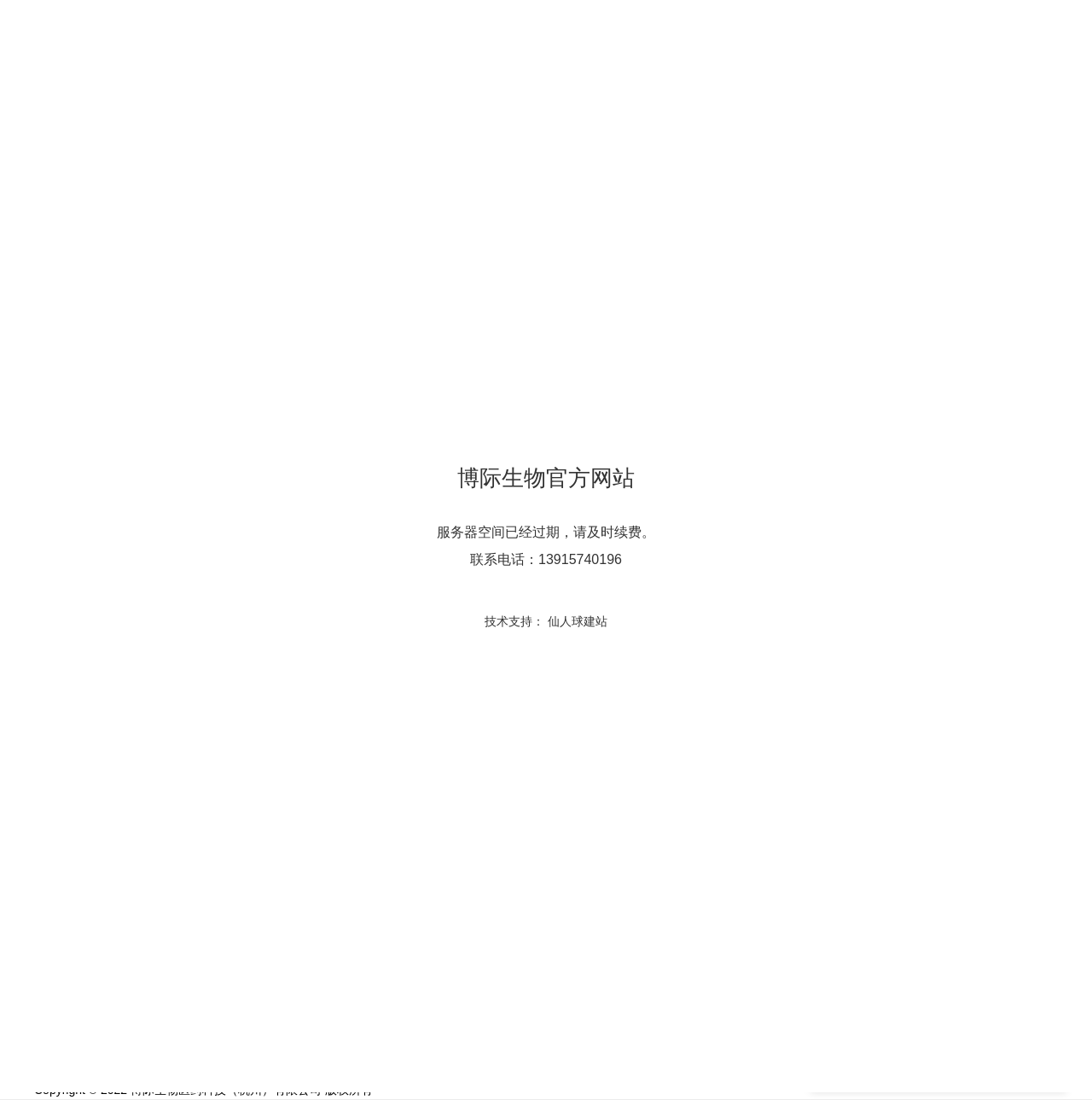What is the company's business focus?
Please use the image to provide an in-depth answer to the question.

I found the company's business focus by looking at the various elements on the webpage that mention biotechnology-related terms such as 'research', 'pipeline', 'products', and 'innovation' which suggest that the company is focused on biotechnology.